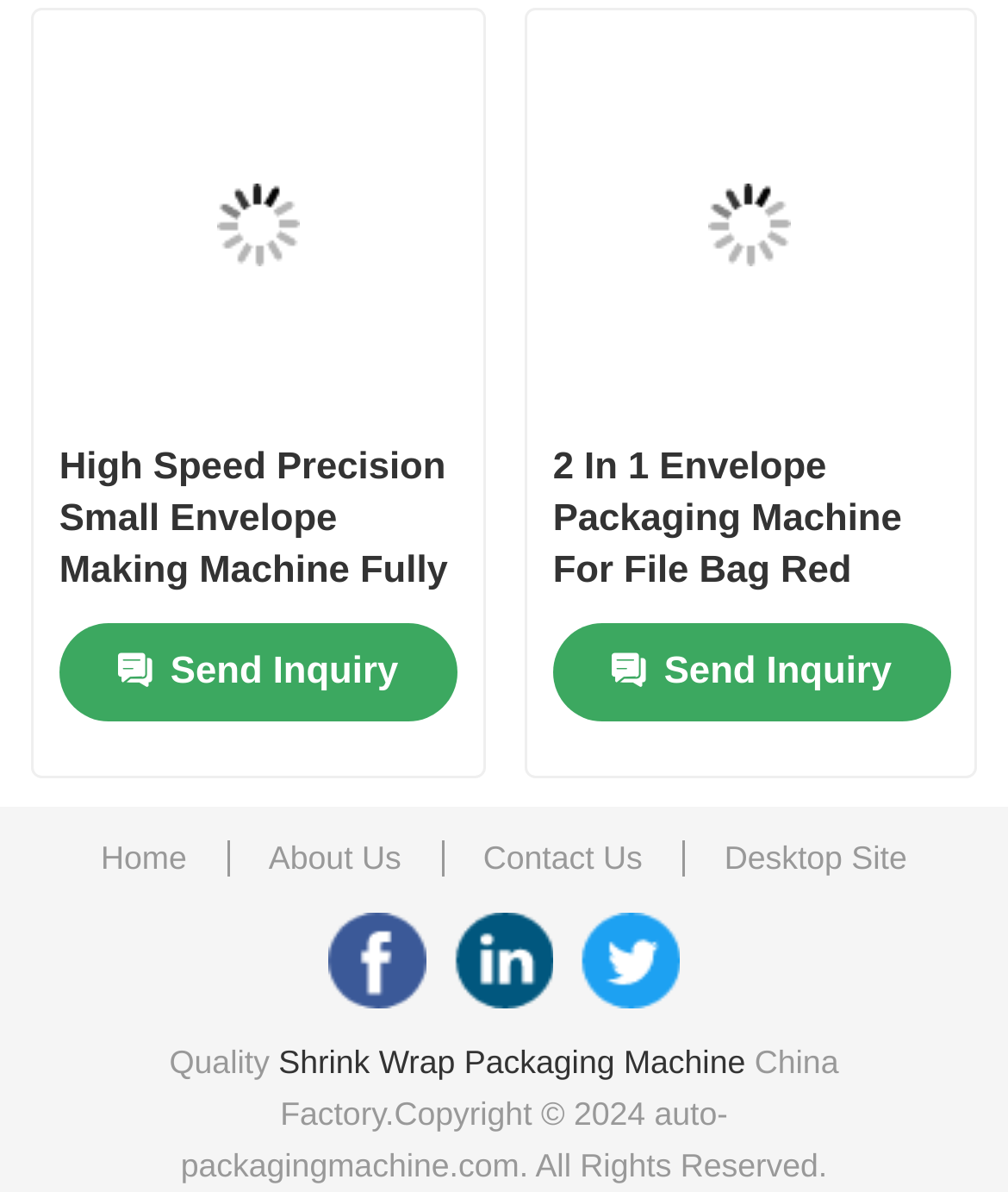Please answer the following question using a single word or phrase: 
What is the name of the first product?

High Speed Precision Small Envelope Making Machine